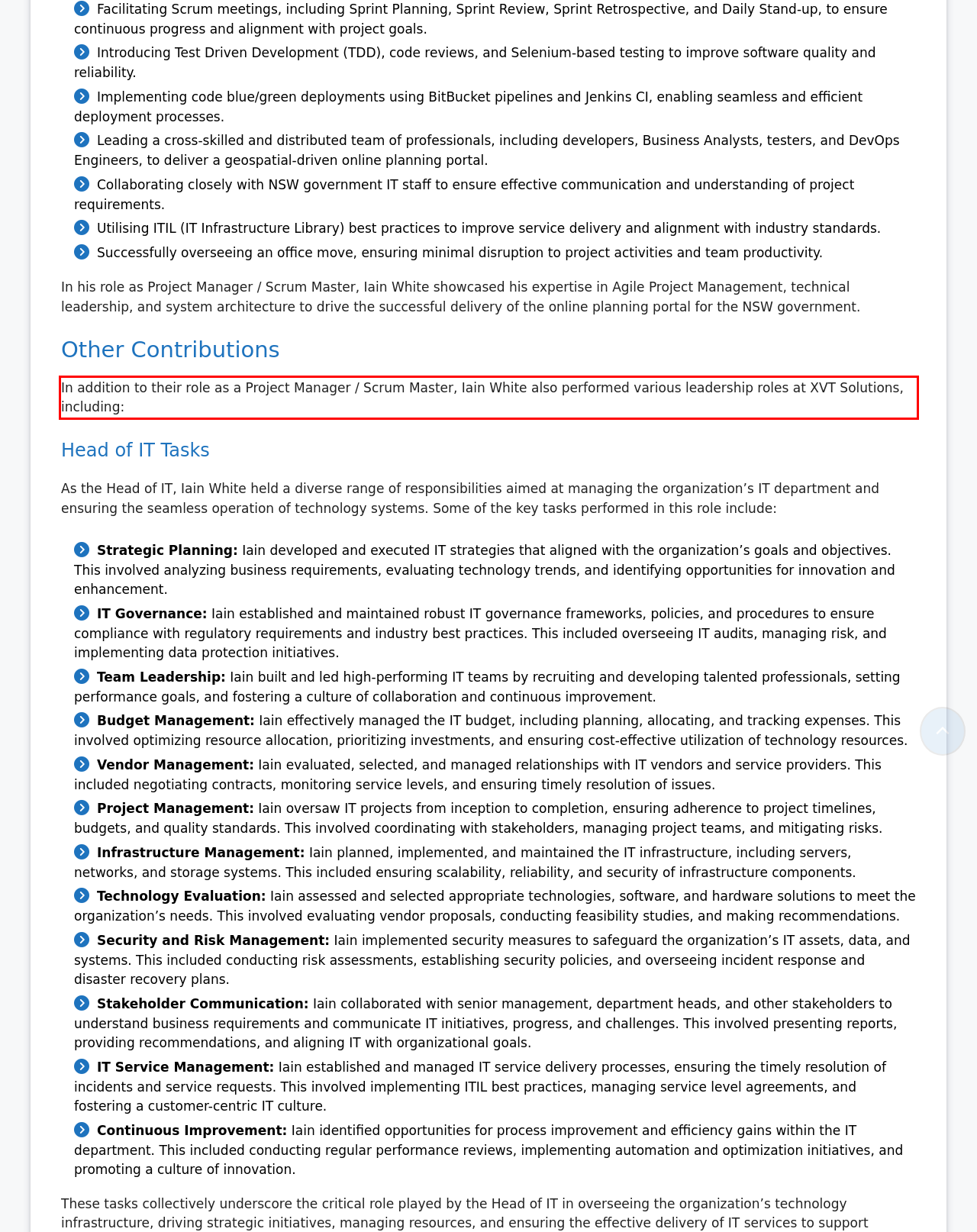Given a screenshot of a webpage with a red bounding box, extract the text content from the UI element inside the red bounding box.

In addition to their role as a Project Manager / Scrum Master, Iain White also performed various leadership roles at XVT Solutions, including: